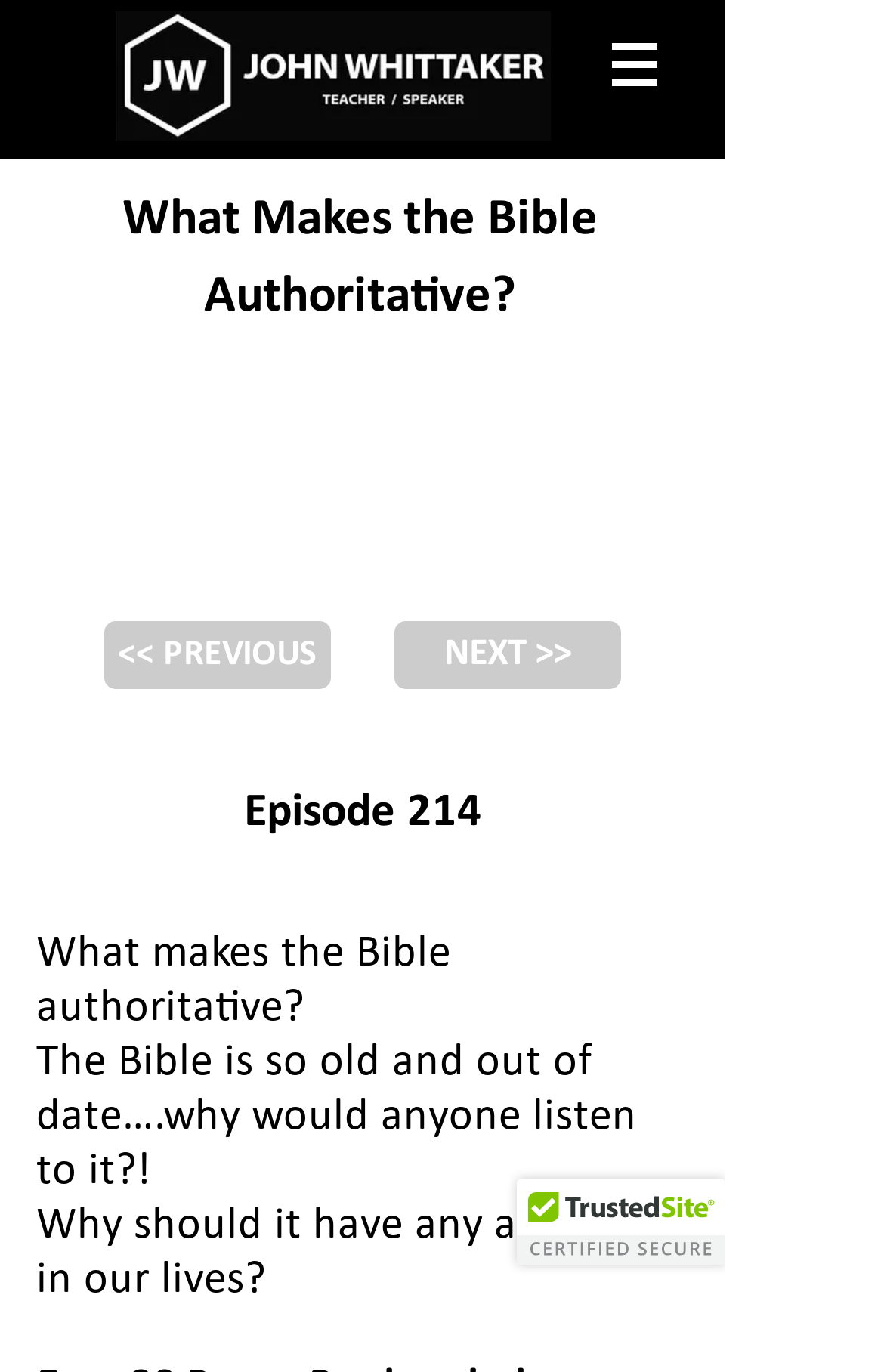Find the headline of the webpage and generate its text content.

What Makes the Bible Authoritative?